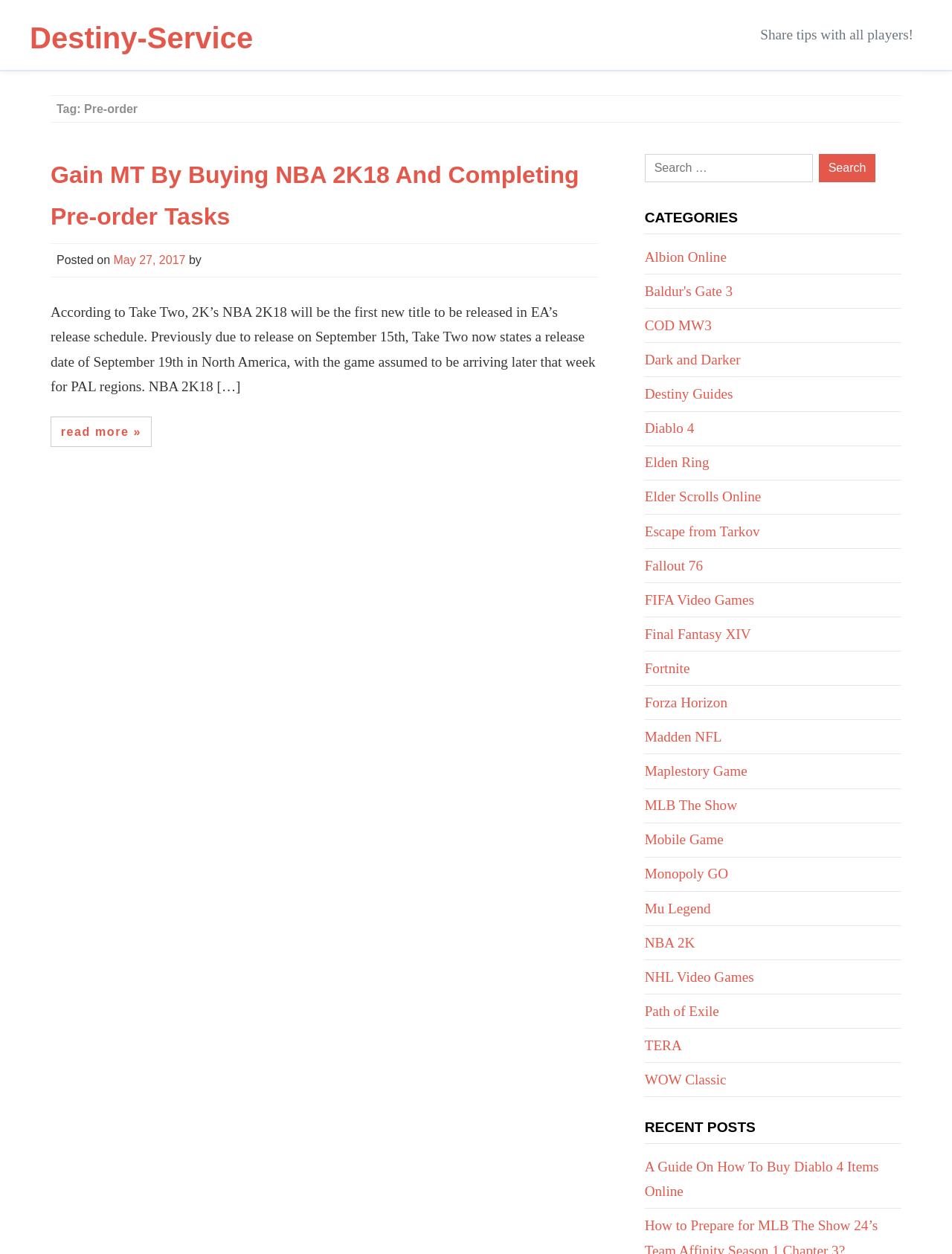Give the bounding box coordinates for the element described as: "Destiny-Service".

[0.031, 0.017, 0.266, 0.043]